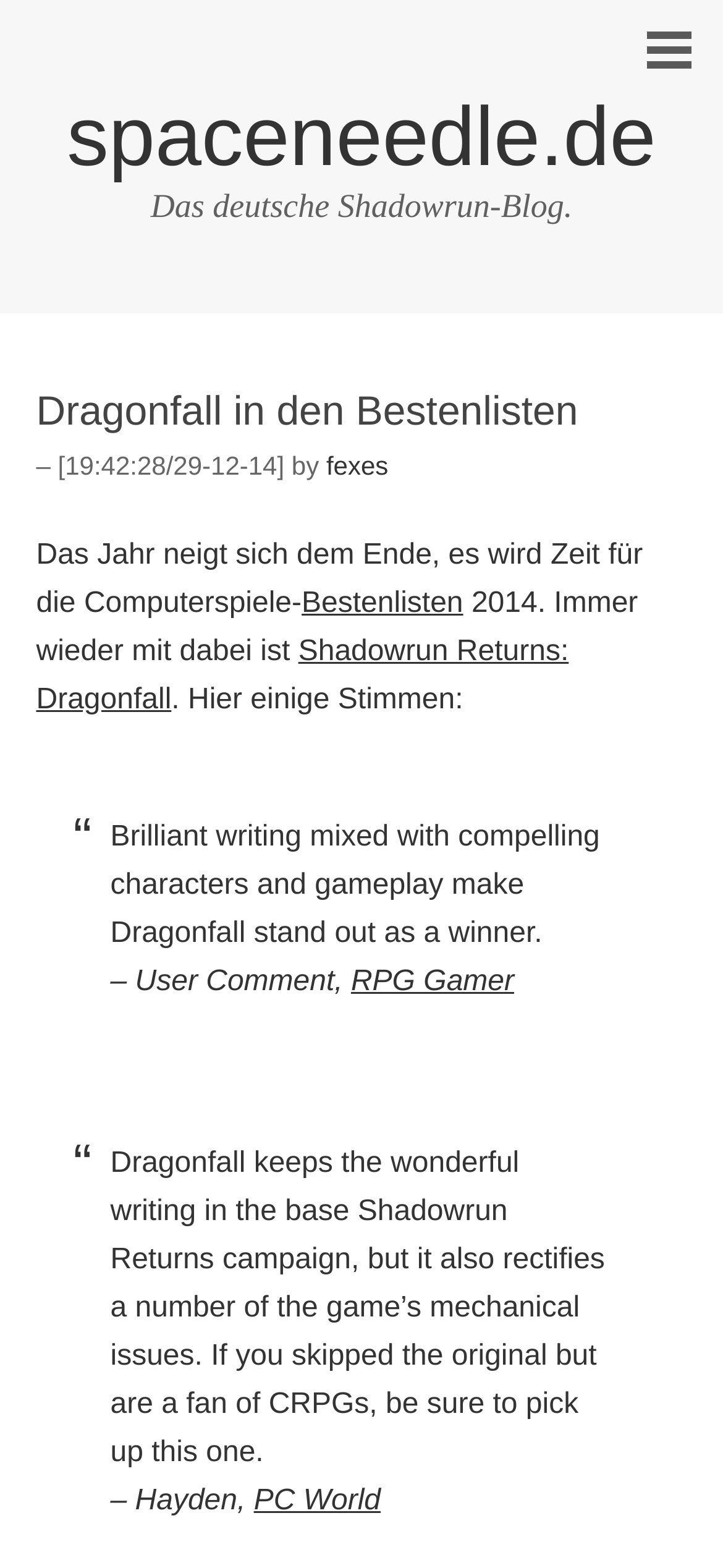Answer the question briefly using a single word or phrase: 
What is the title of the article?

Dragonfall in den Bestenlisten